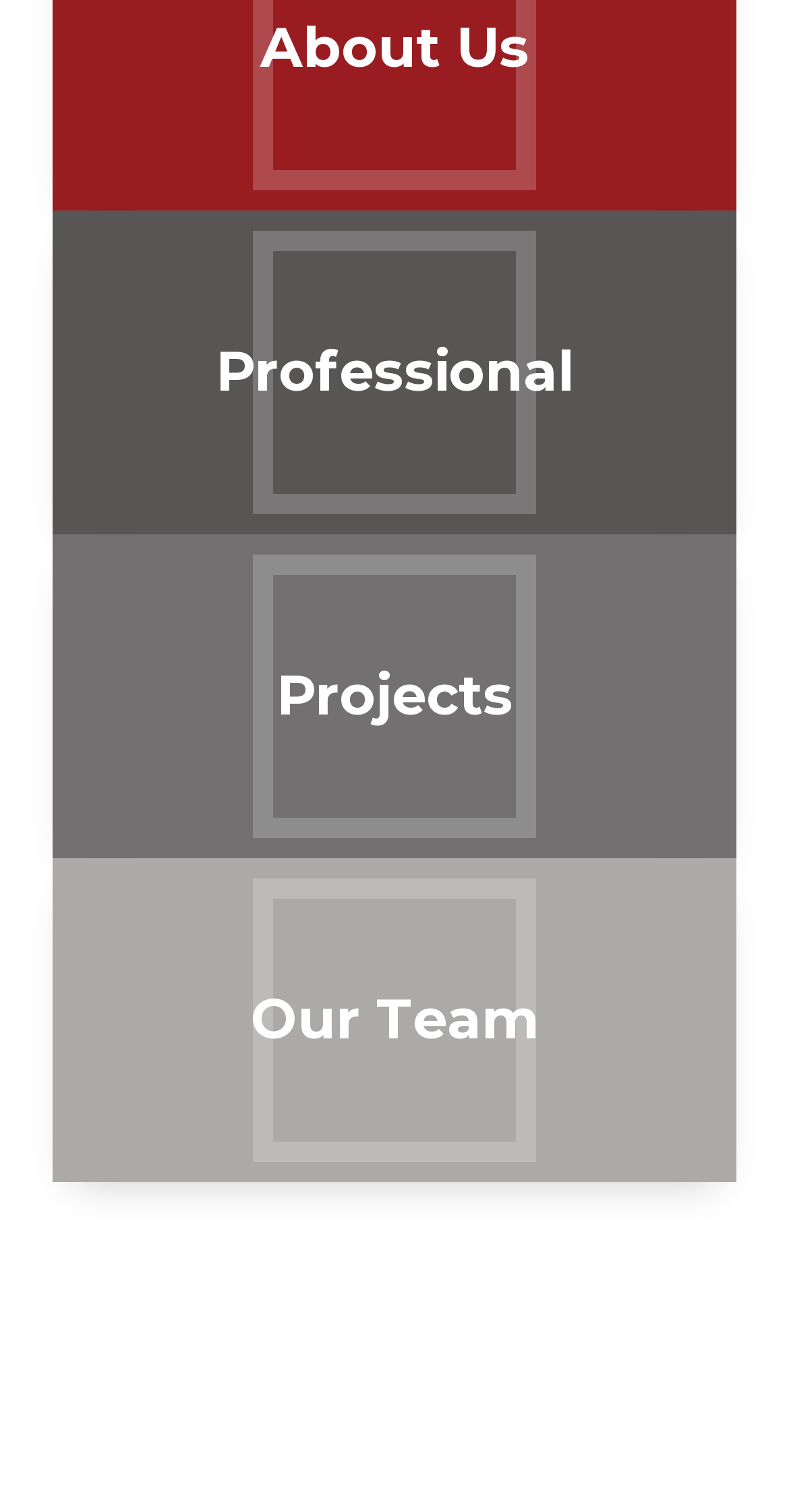Provide a short answer using a single word or phrase for the following question: 
How many links are there in the main sections?

4